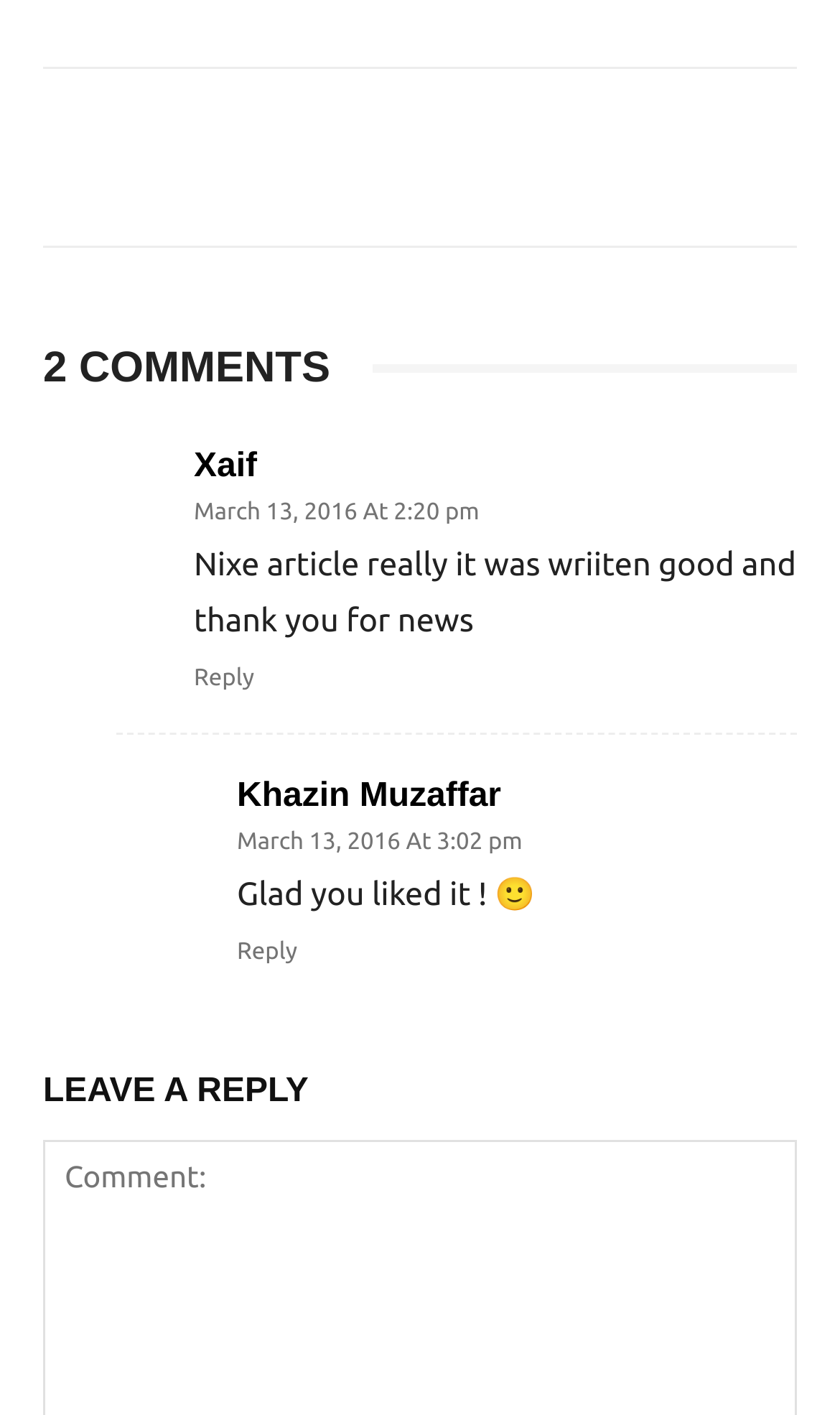Please identify the coordinates of the bounding box that should be clicked to fulfill this instruction: "Leave a reply".

[0.051, 0.75, 0.949, 0.795]